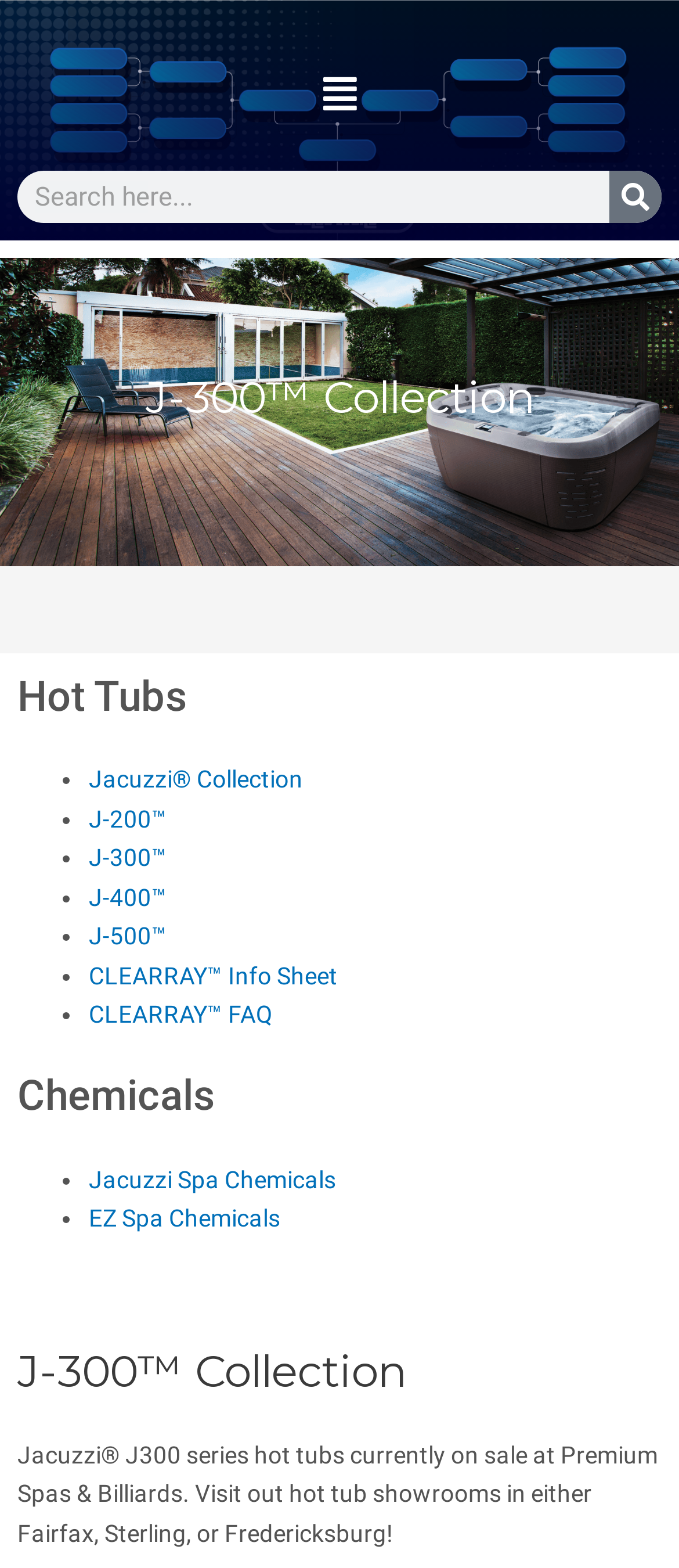How many showrooms are mentioned?
Answer the question with a single word or phrase by looking at the picture.

Three